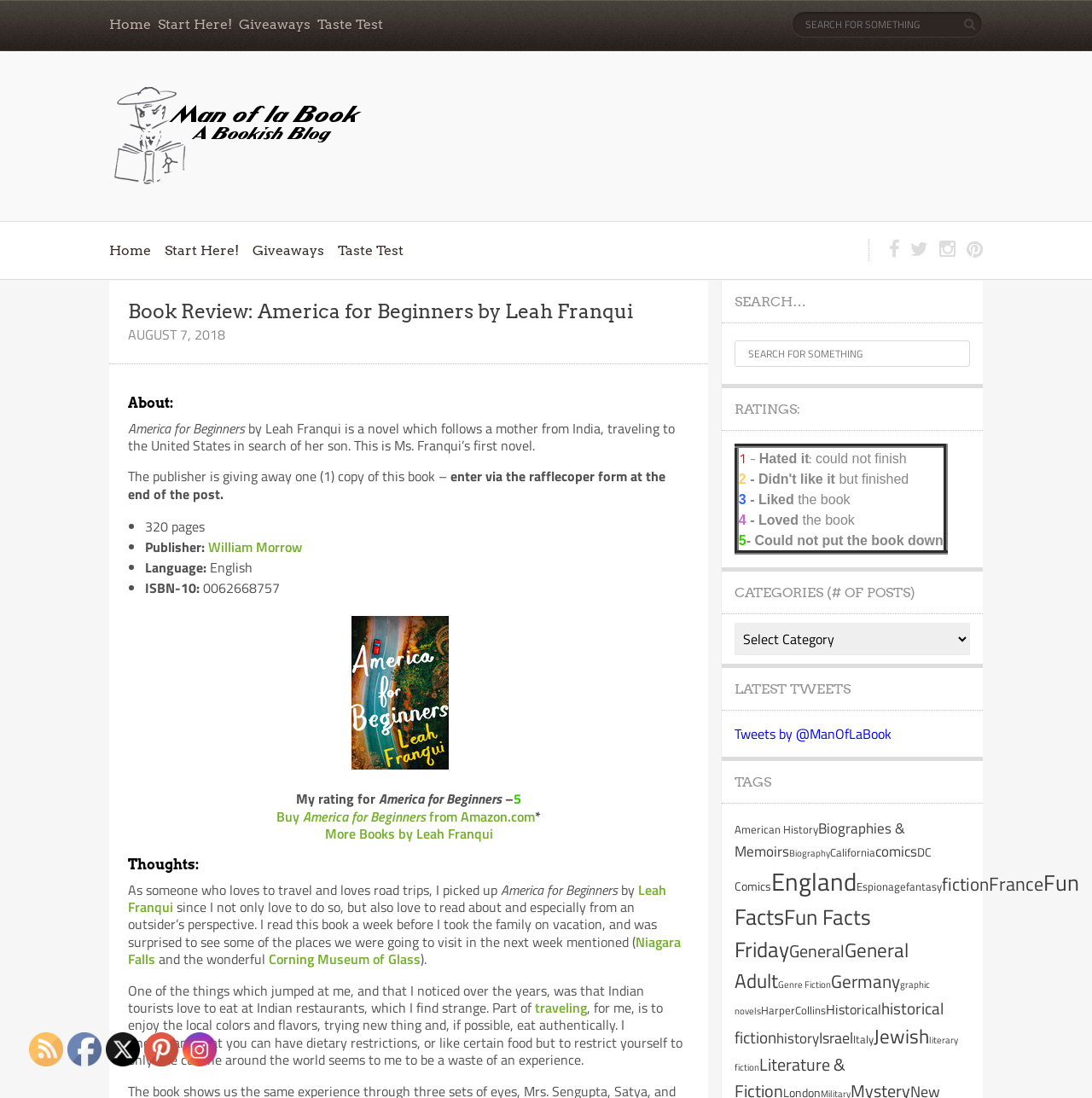Please specify the coordinates of the bounding box for the element that should be clicked to carry out this instruction: "Click on the link to read the book review of America for Beginners". The coordinates must be four float numbers between 0 and 1, formatted as [left, top, right, bottom].

[0.322, 0.702, 0.427, 0.721]